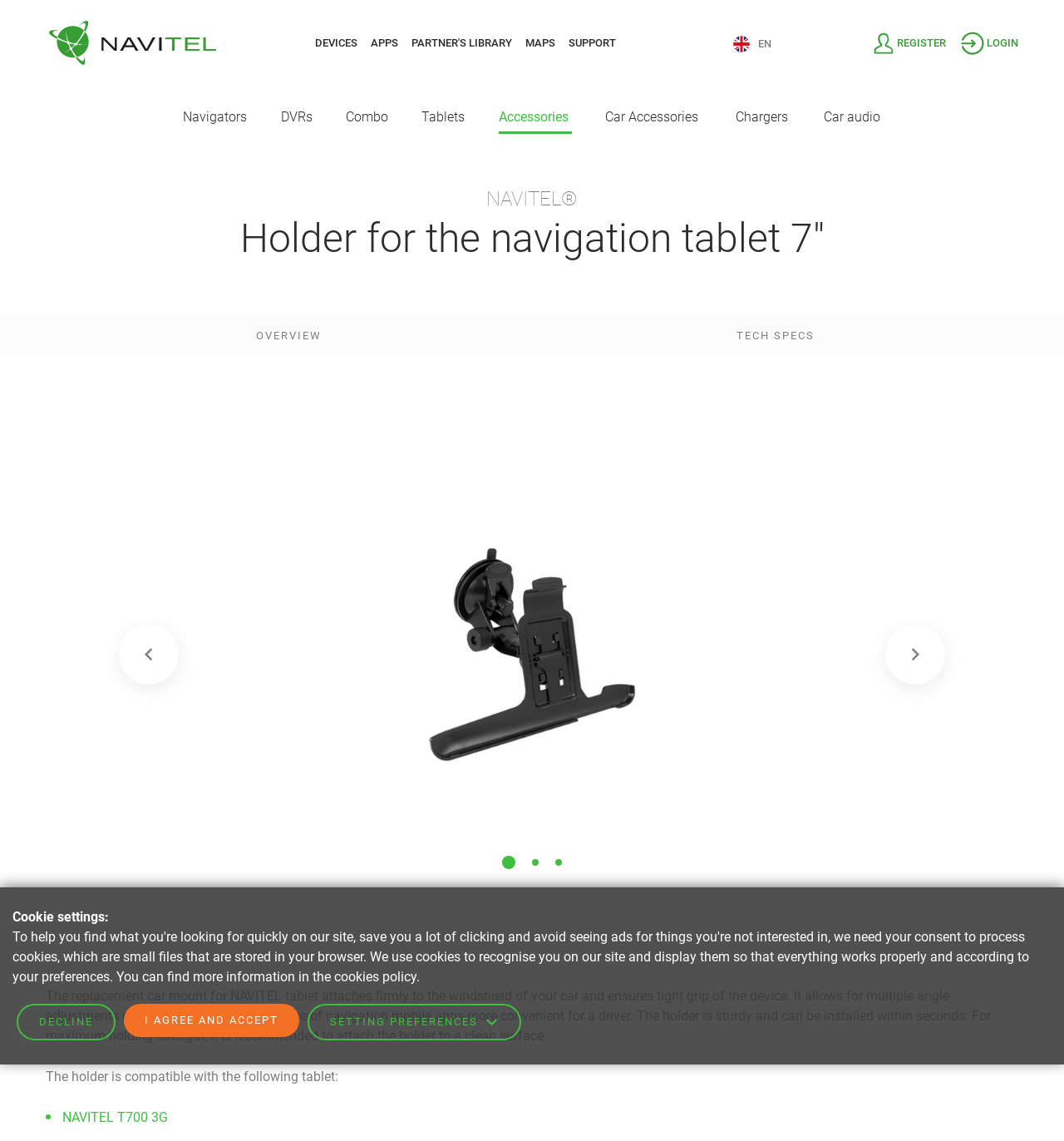Describe all the visual and textual components of the webpage comprehensively.

The webpage is about a NAVITEL holder for a navigation tablet 7. At the top left, there is a logo of NAVITEL, accompanied by a link to the NAVITEL website. Next to the logo, there are several links to different sections of the website, including DEVICES, APPS, PARTNER'S LIBRARY, MAPS, and SUPPORT. 

On the top right, there is a language selection option, with an image of a flag and a link to switch to English. Additionally, there are links to REGISTER and LOGIN. 

Below the top navigation bar, there are several links to different product categories, including Navigators, DVRs, Combo, Tablets, Accessories, Car Accessories, Chargers, and Car audio. 

In the main content area, there is a heading that reads "Holder for the navigation tablet 7". Below the heading, there is a brief overview of the product, describing its features and benefits. The text explains that the holder attaches firmly to the windshield, allows for multiple angle adjustments, and is sturdy and easy to install. 

To the right of the overview, there are two tabs labeled "OVERVIEW" and "TECH SPECS". 

Further down the page, there is a detailed description of the product, including its compatibility with a specific tablet model, NAVITEL T700 3G. 

At the bottom of the page, there is a section related to cookie settings, with a button to decline, accept, or set preferences.